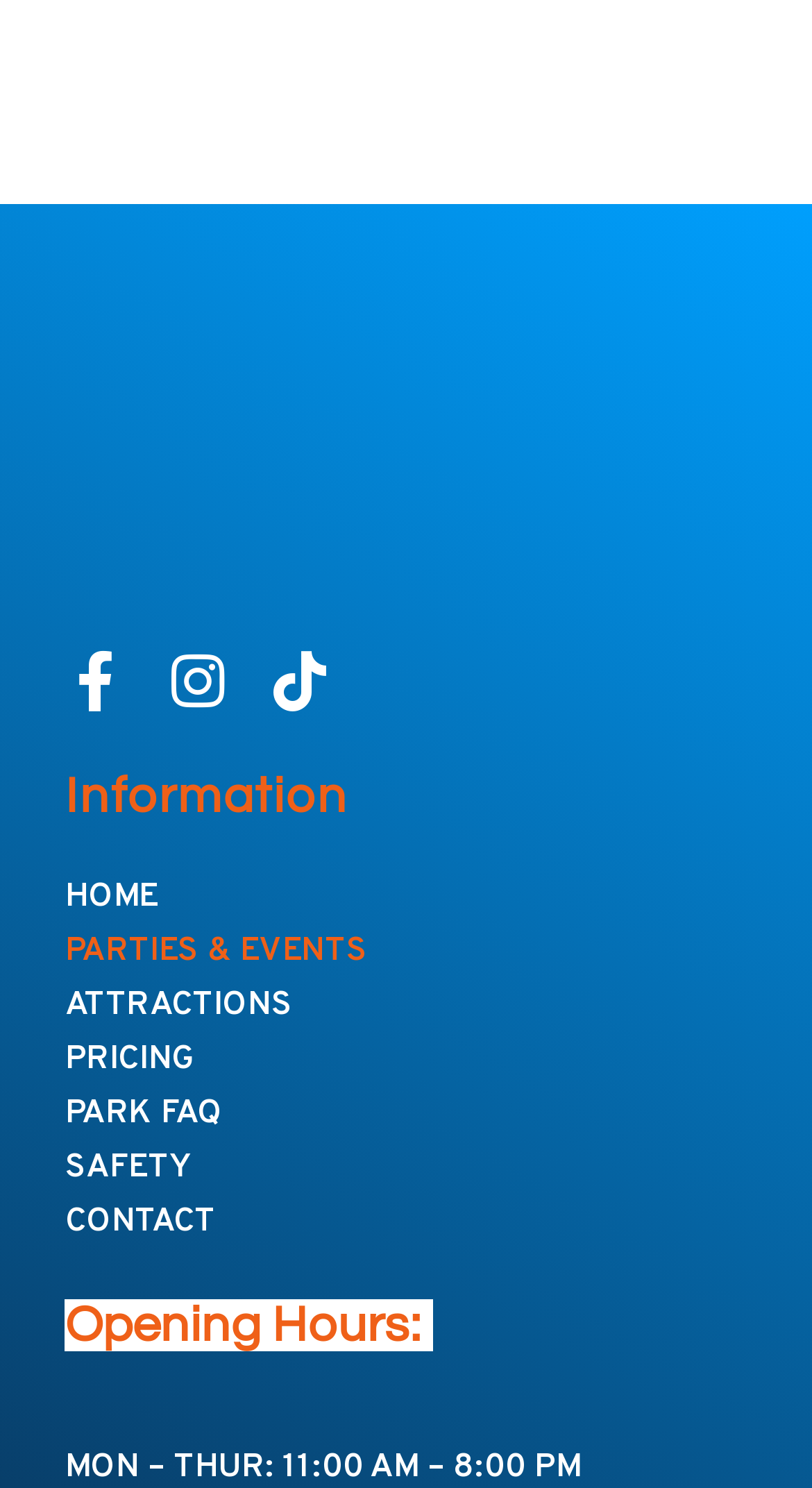What is the last link under the 'Information' heading? Based on the image, give a response in one word or a short phrase.

CONTACT